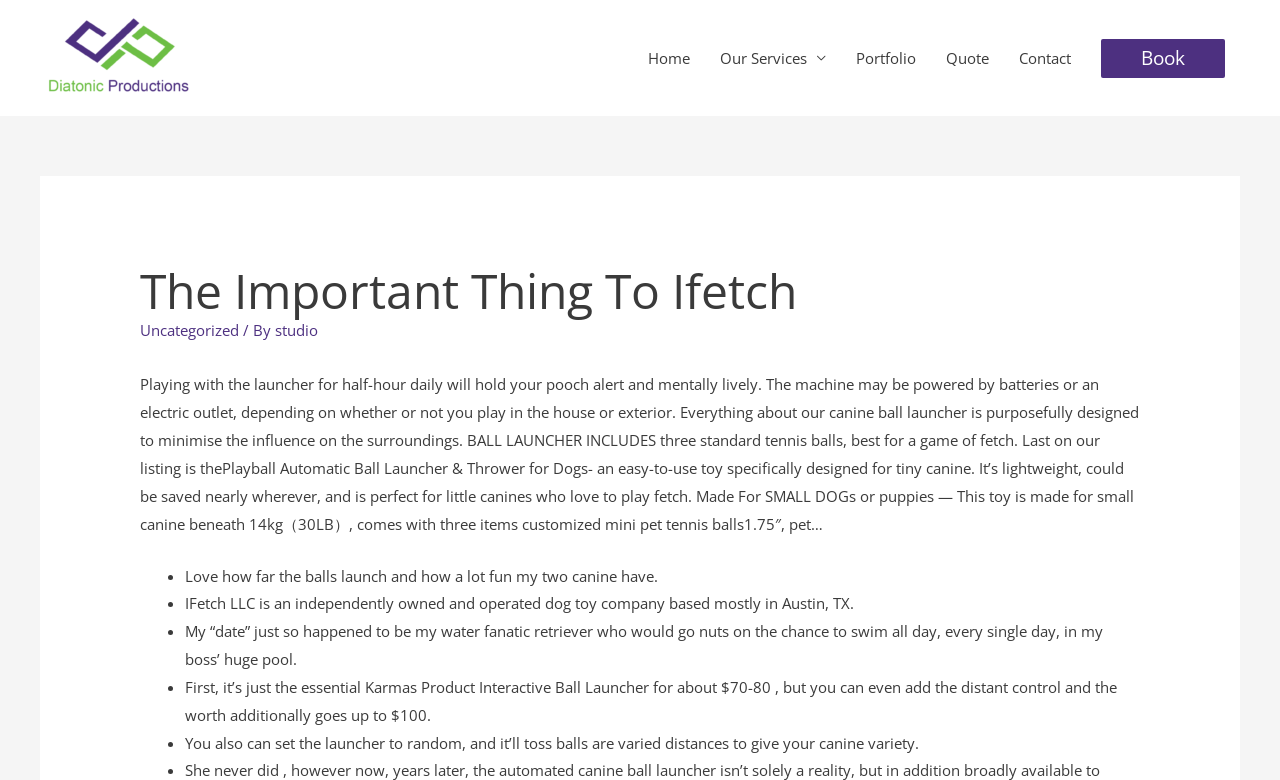Provide the bounding box coordinates of the area you need to click to execute the following instruction: "Click on the 'Our Services' link".

[0.551, 0.036, 0.657, 0.113]